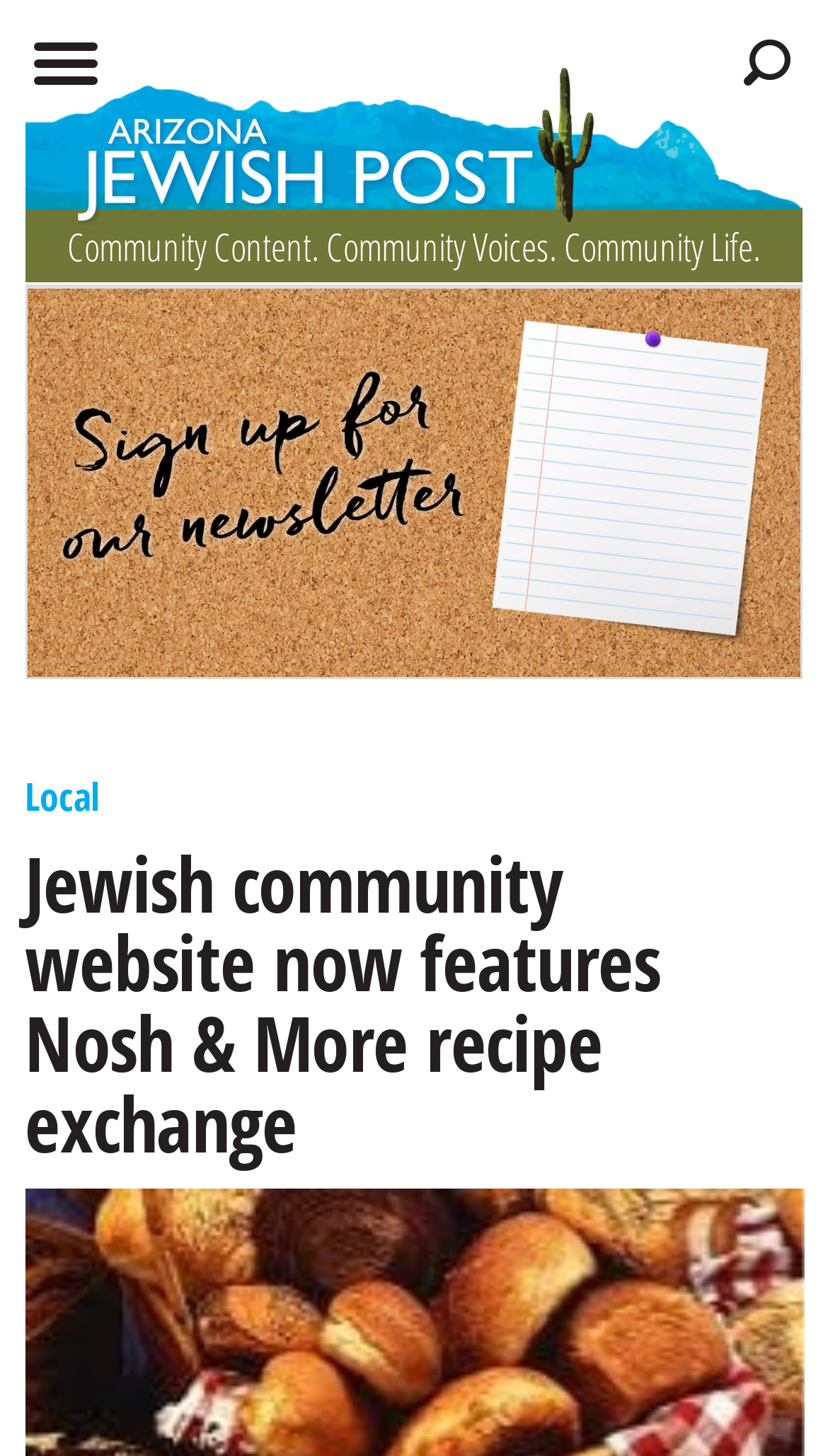Provide a brief response to the question using a single word or phrase: 
What is the category of the 'Local' section?

Community Content